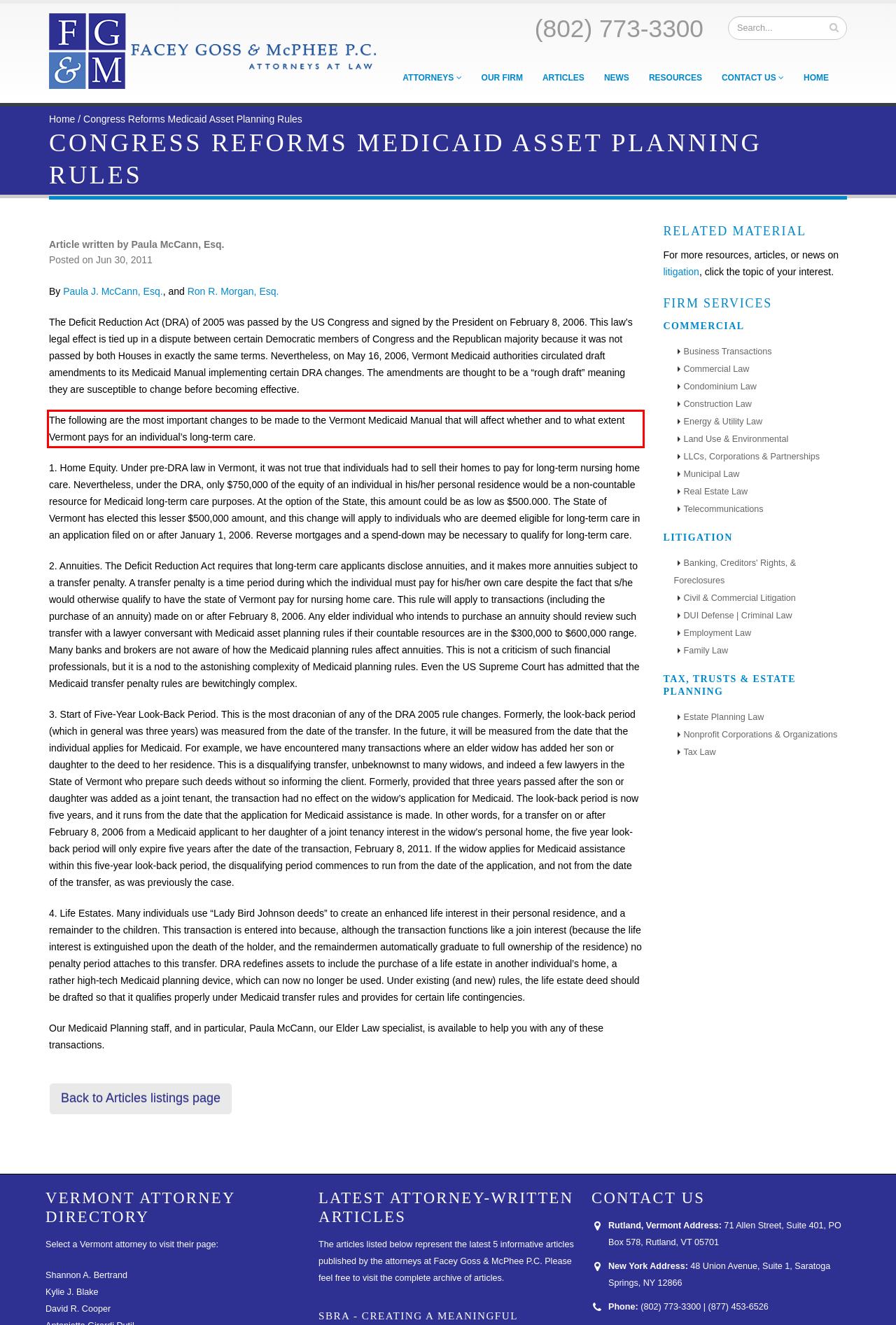In the given screenshot, locate the red bounding box and extract the text content from within it.

The following are the most important changes to be made to the Vermont Medicaid Manual that will affect whether and to what extent Vermont pays for an individual’s long-term care.